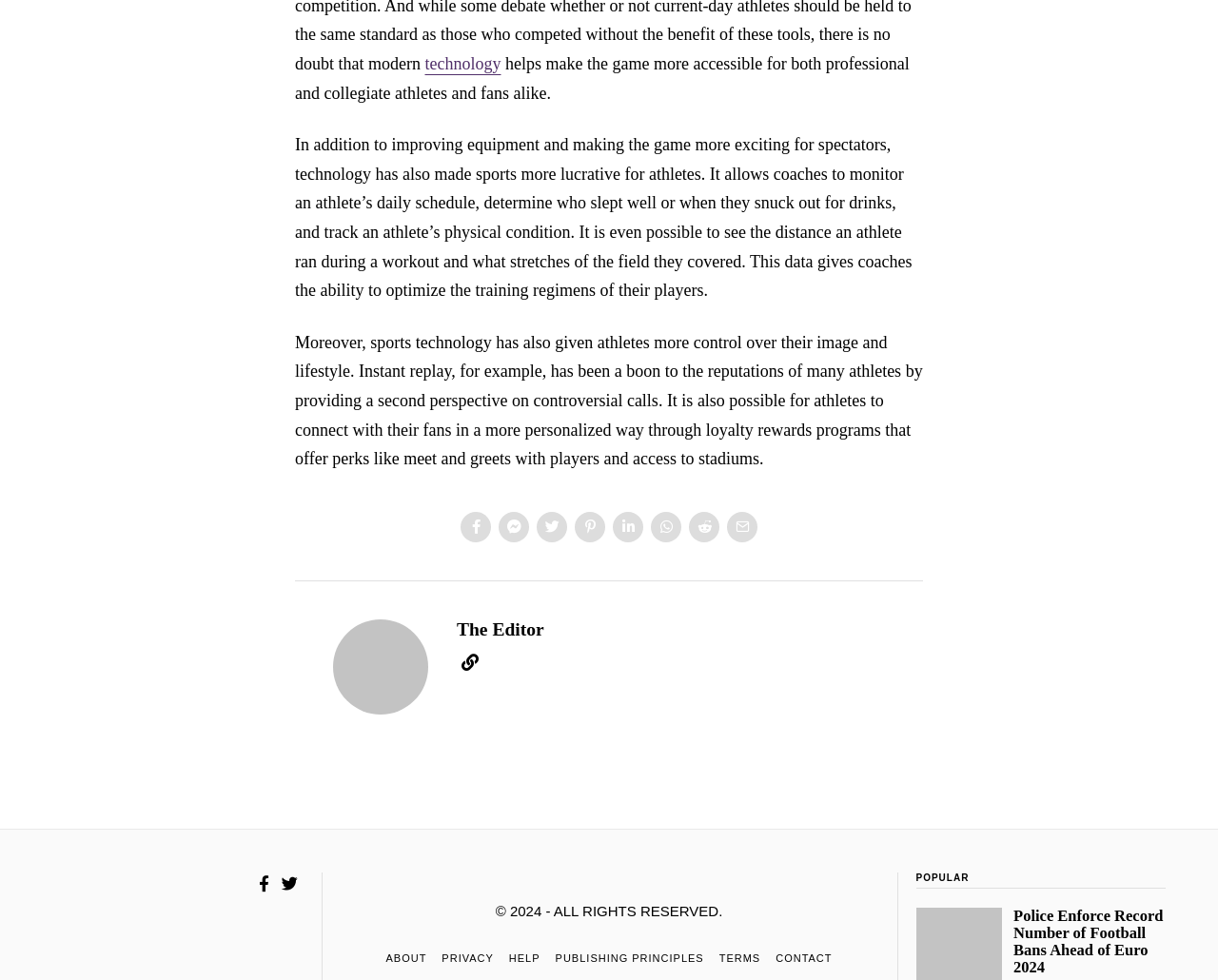What year is the copyright for this webpage? Observe the screenshot and provide a one-word or short phrase answer.

2024